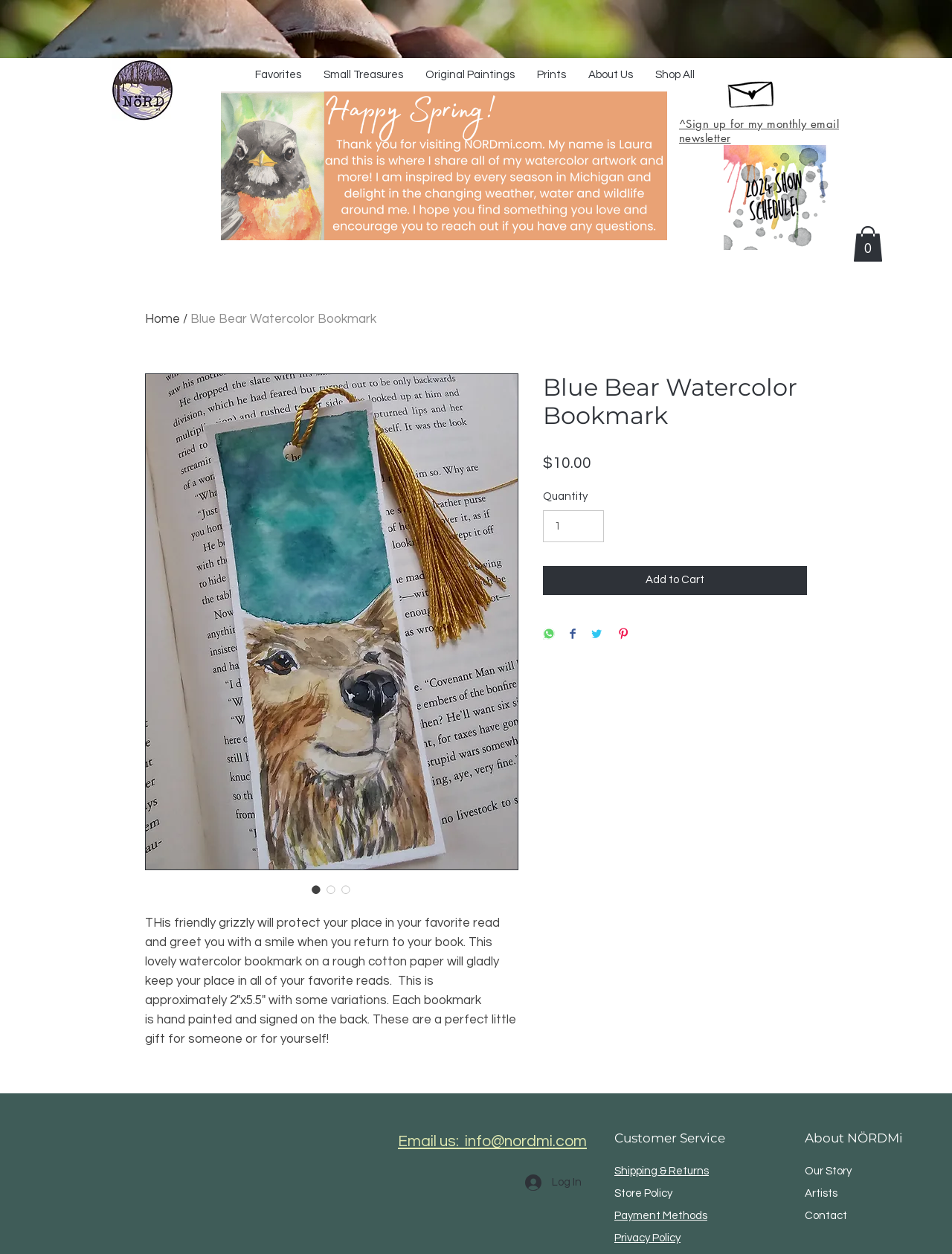How many social media sharing buttons are there?
Answer briefly with a single word or phrase based on the image.

4